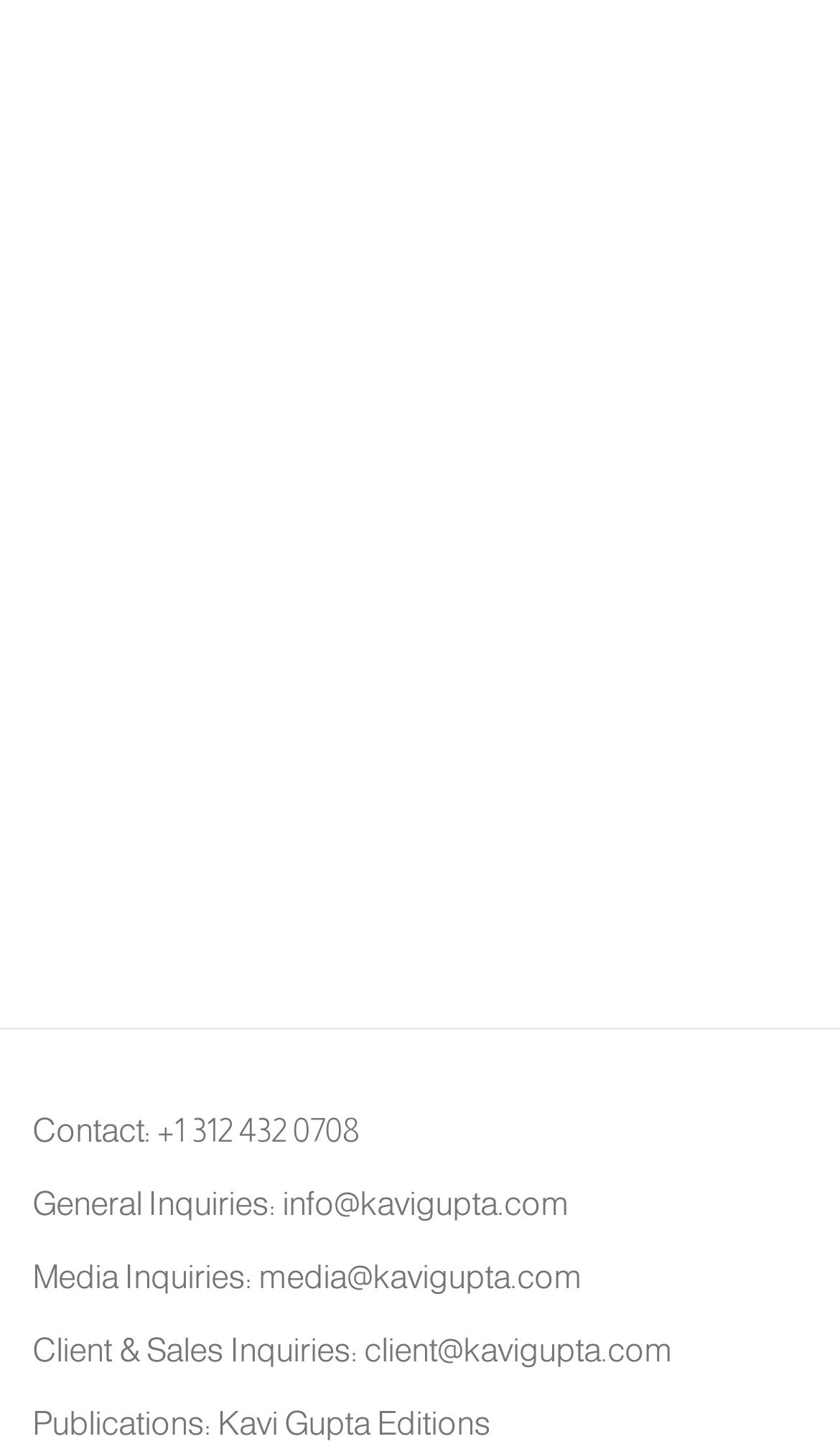What is the name of the edition?
By examining the image, provide a one-word or phrase answer.

Kavi Gupta Editions